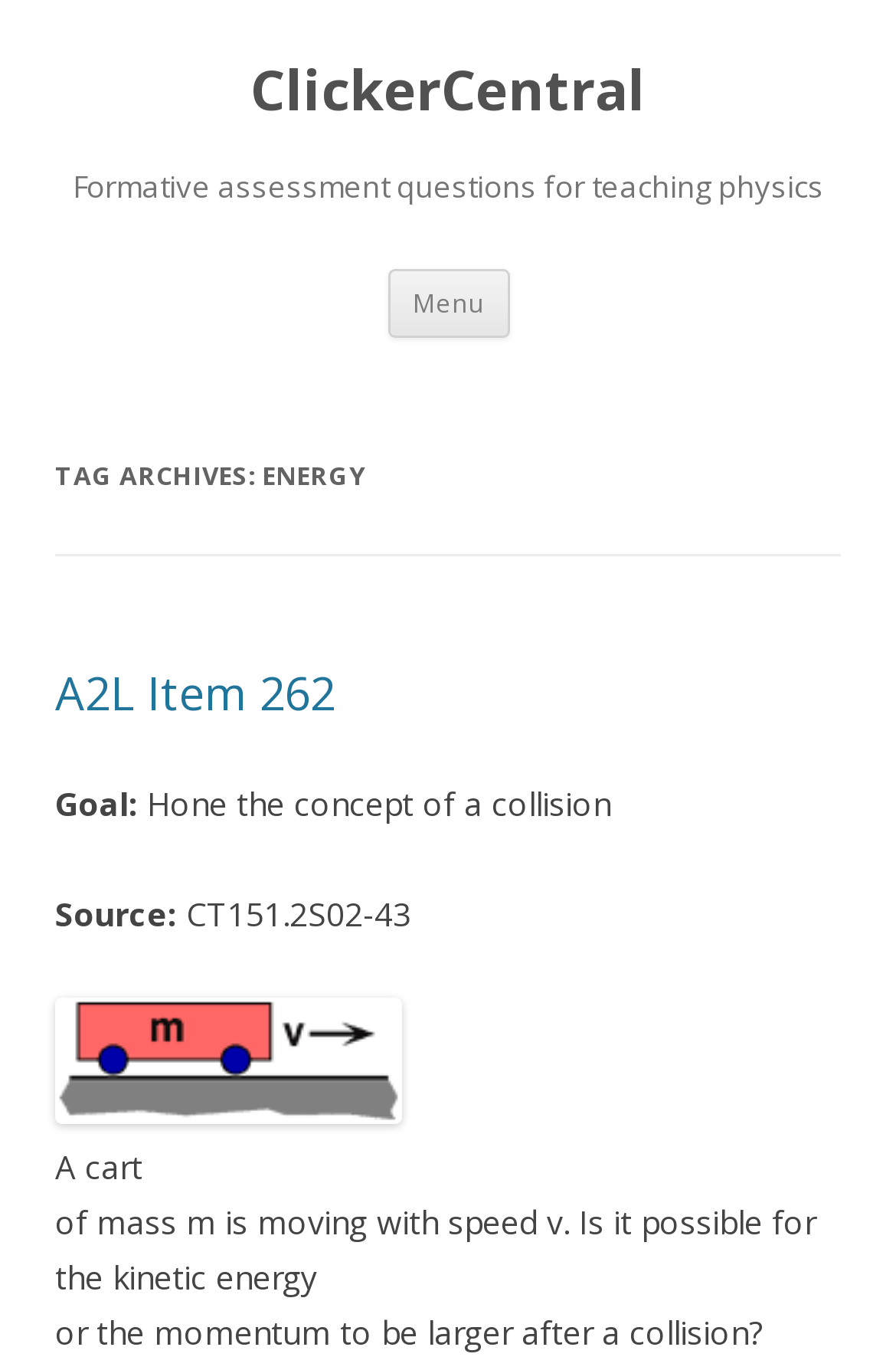Bounding box coordinates are specified in the format (top-left x, top-left y, bottom-right x, bottom-right y). All values are floating point numbers bounded between 0 and 1. Please provide the bounding box coordinate of the region this sentence describes: A2L Item 262

[0.062, 0.482, 0.374, 0.528]